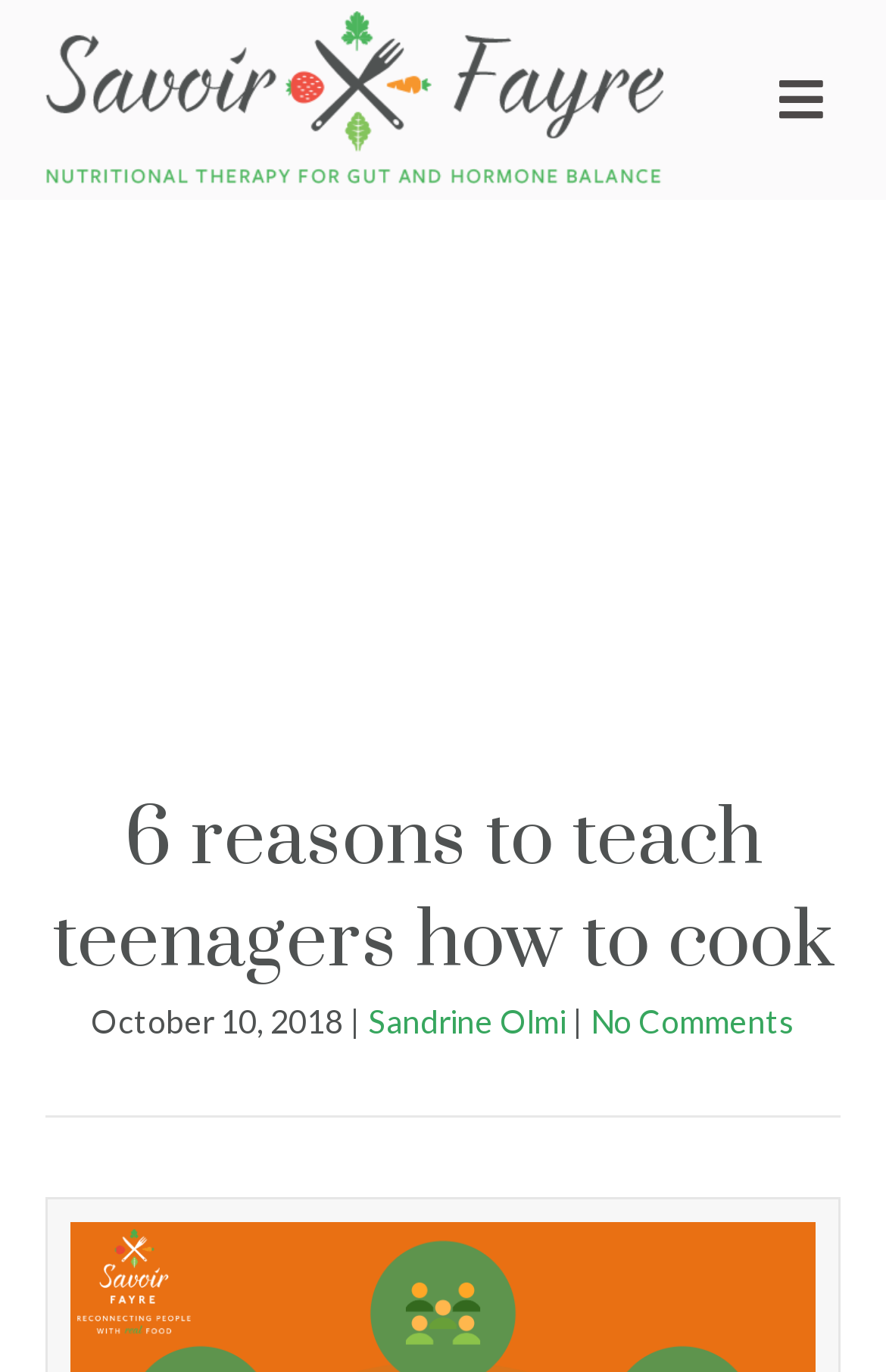What is the name of the website?
Carefully analyze the image and provide a detailed answer to the question.

I determined the name of the website by looking at the link element with the text 'Savoir Fayre Nutrition' at the top of the page, which is likely to be the website's logo or title.